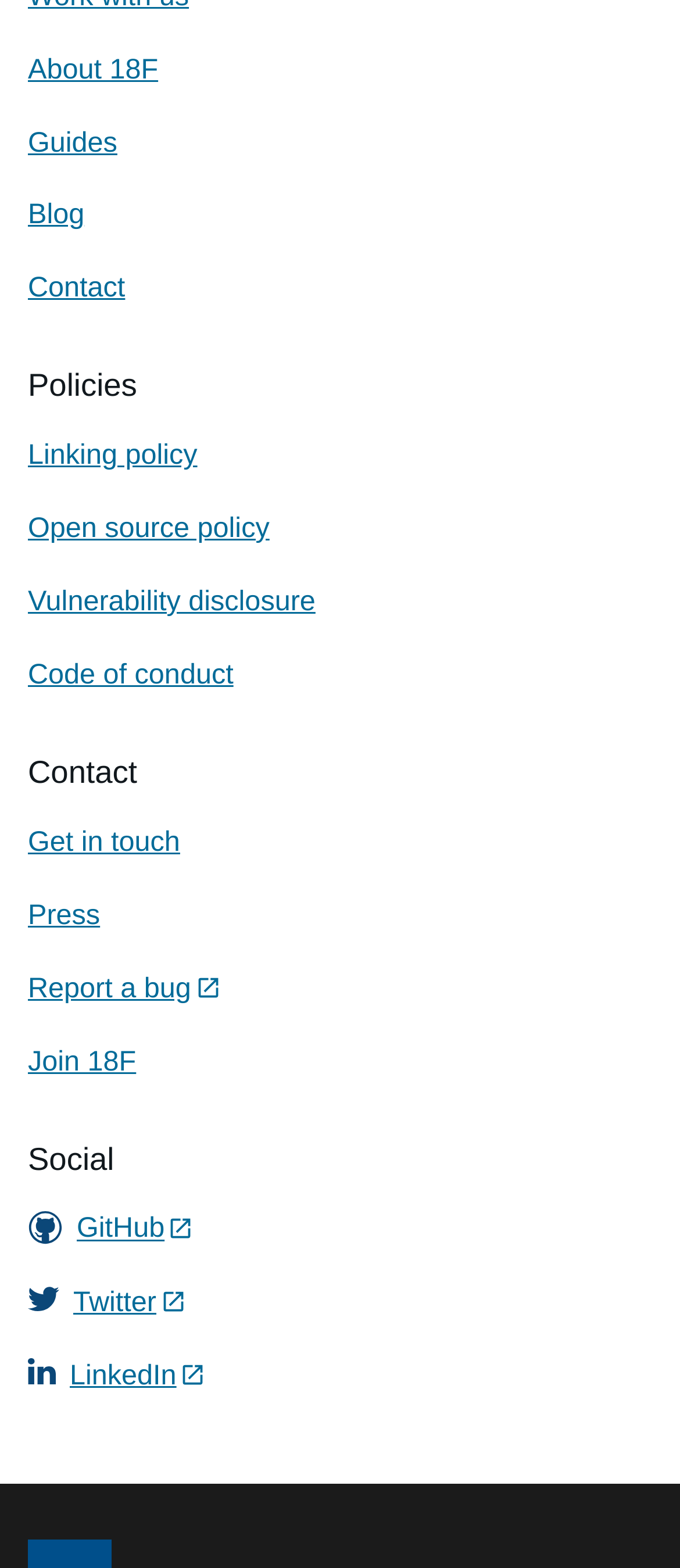Please identify the bounding box coordinates of the element's region that should be clicked to execute the following instruction: "Get in touch with 18F". The bounding box coordinates must be four float numbers between 0 and 1, i.e., [left, top, right, bottom].

[0.041, 0.527, 0.265, 0.547]